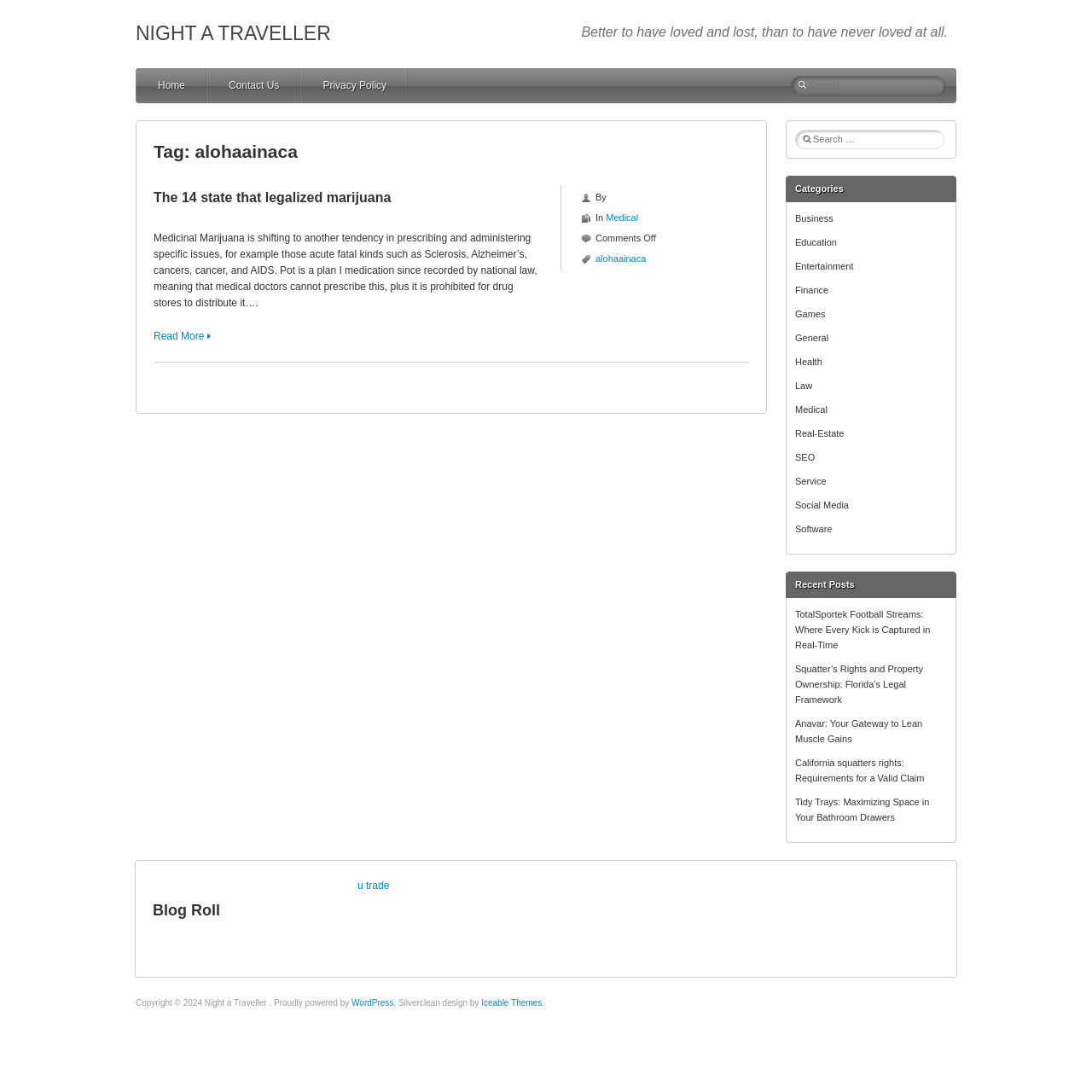Find the bounding box coordinates of the element you need to click on to perform this action: 'Go to the Medical category'. The coordinates should be represented by four float values between 0 and 1, in the format [left, top, right, bottom].

[0.728, 0.37, 0.758, 0.38]